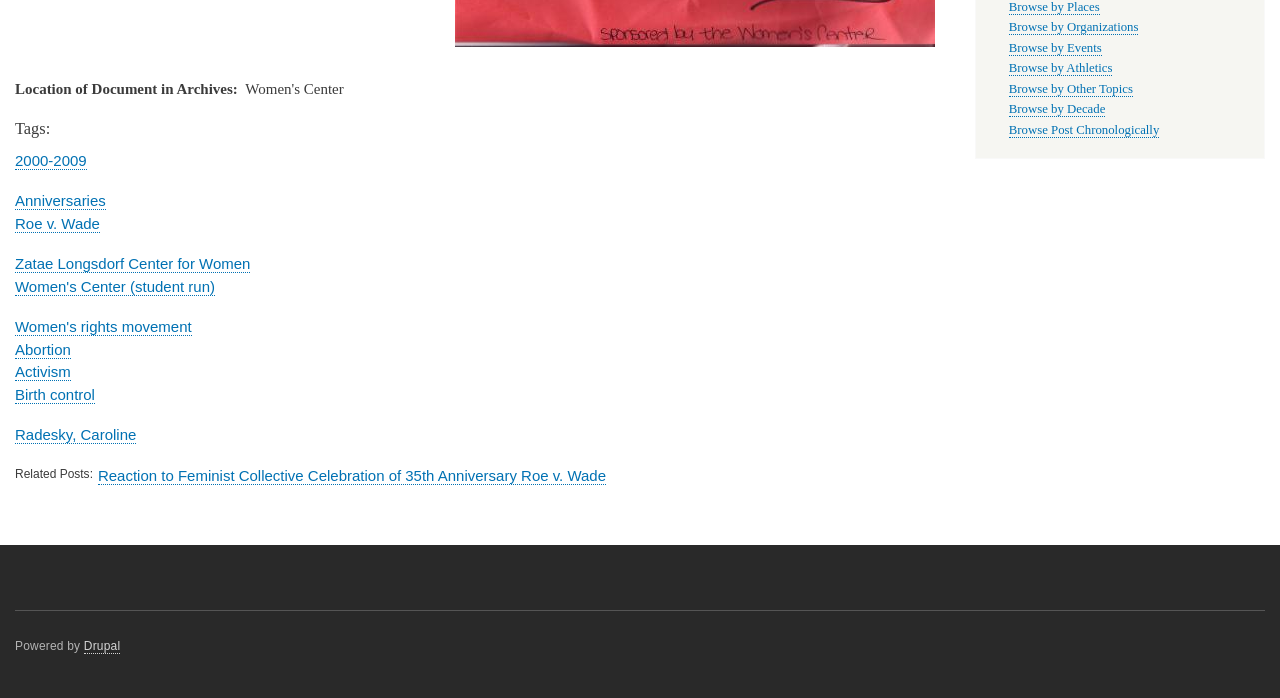Find the bounding box coordinates for the HTML element described in this sentence: "Radesky, Caroline". Provide the coordinates as four float numbers between 0 and 1, in the format [left, top, right, bottom].

[0.012, 0.611, 0.107, 0.636]